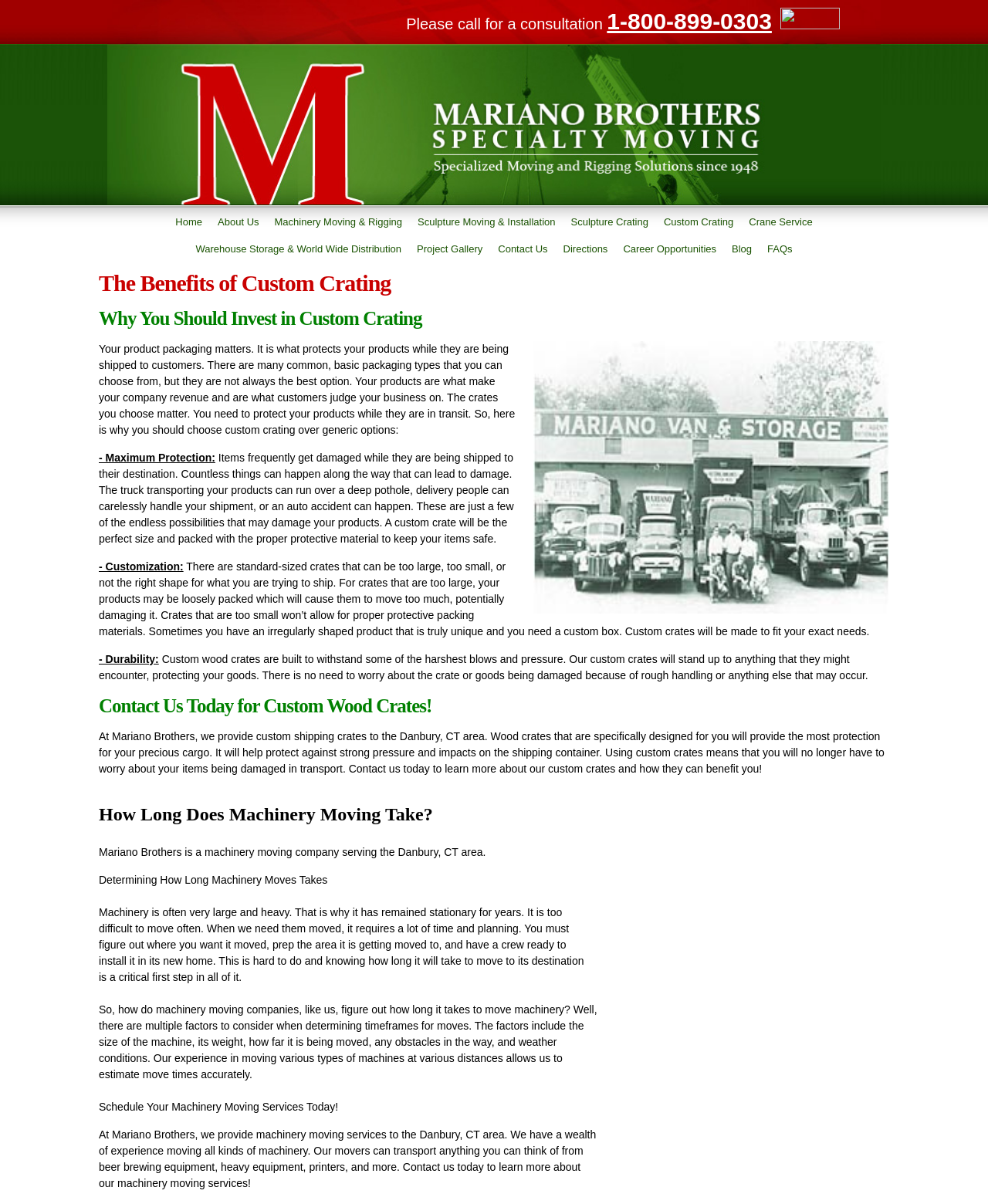What is the benefit of custom crating?
Answer the question with as much detail as you can, using the image as a reference.

I found the benefit of custom crating by reading the static text element that says '- Maximum Protection:' and the adjacent text that explains how custom crates provide maximum protection for products during shipping.